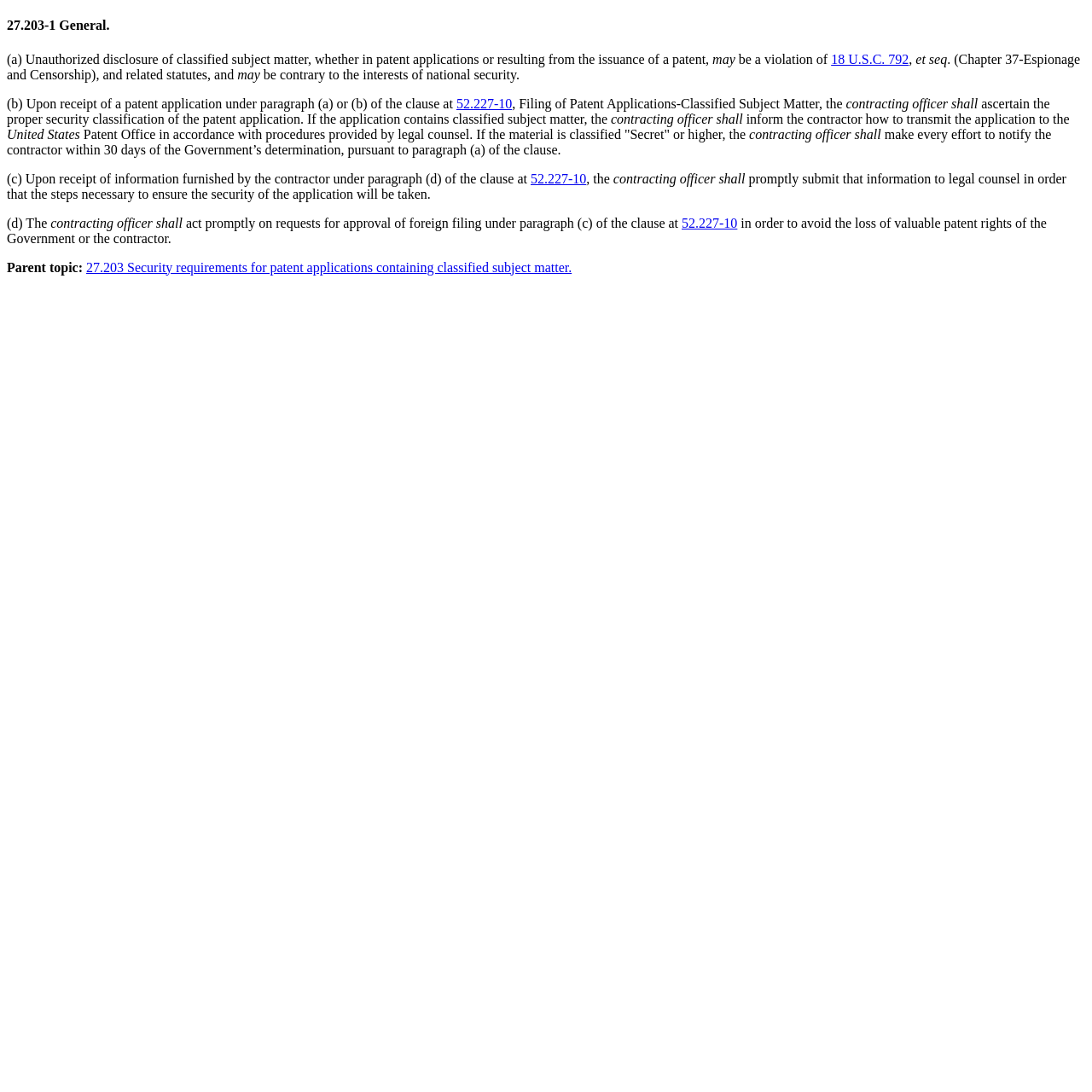Reply to the question with a brief word or phrase: What should the contracting officer do upon receipt of a patent application?

Ascertain the proper security classification